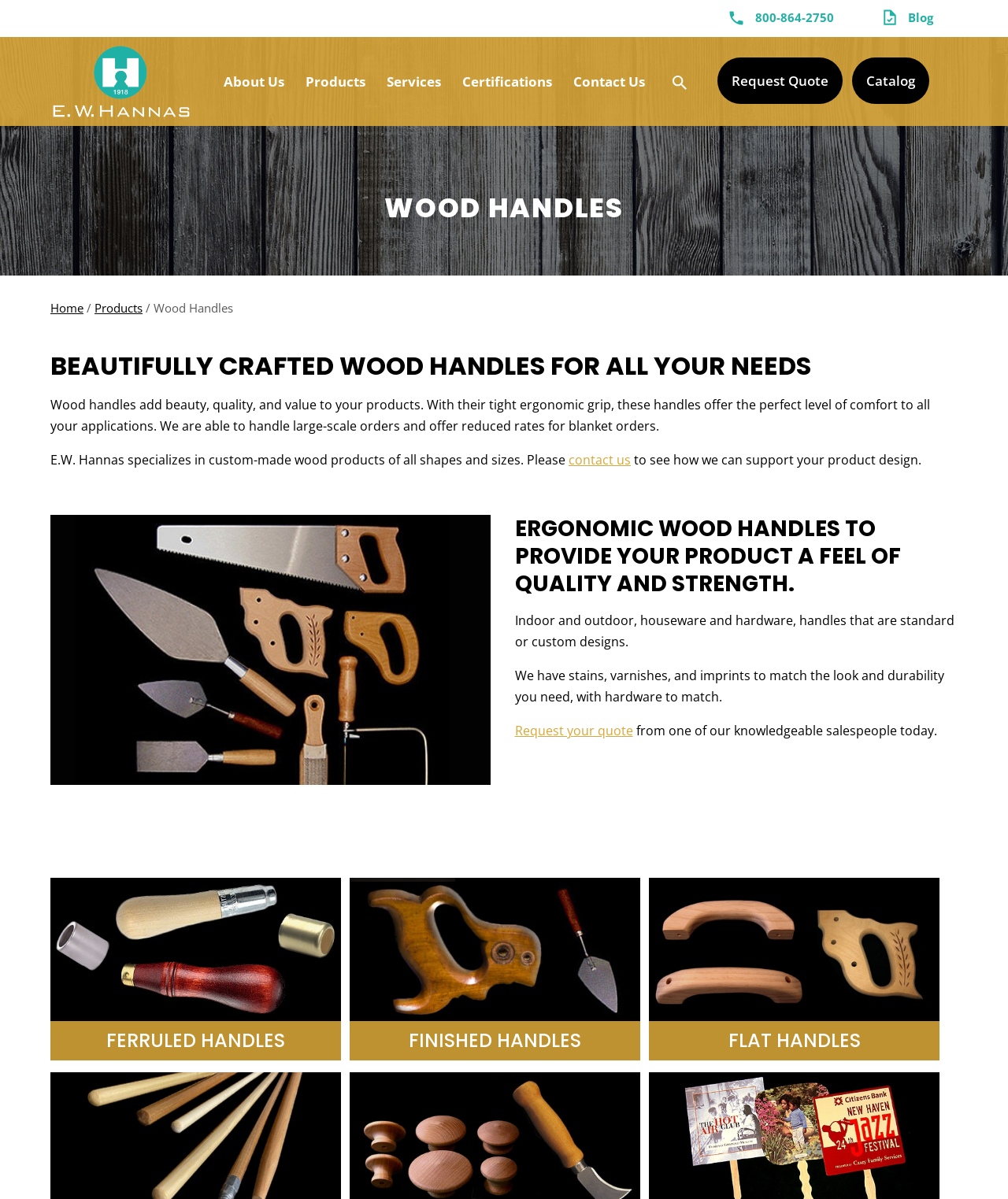Identify the bounding box coordinates for the element that needs to be clicked to fulfill this instruction: "Search for products". Provide the coordinates in the format of four float numbers between 0 and 1: [left, top, right, bottom].

[0.651, 0.031, 0.697, 0.105]